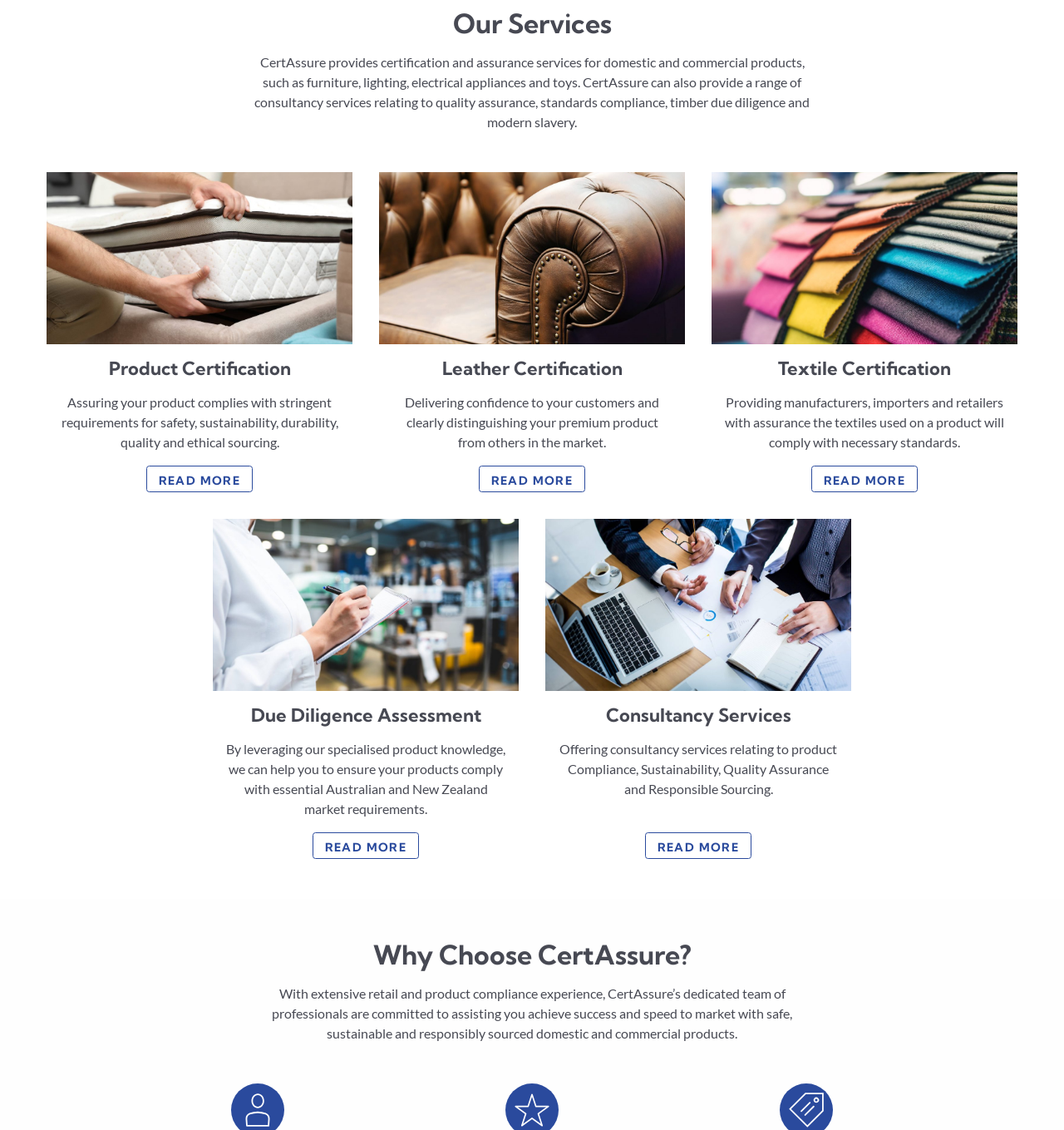Kindly determine the bounding box coordinates for the area that needs to be clicked to execute this instruction: "Read more about product certification".

[0.137, 0.412, 0.238, 0.435]